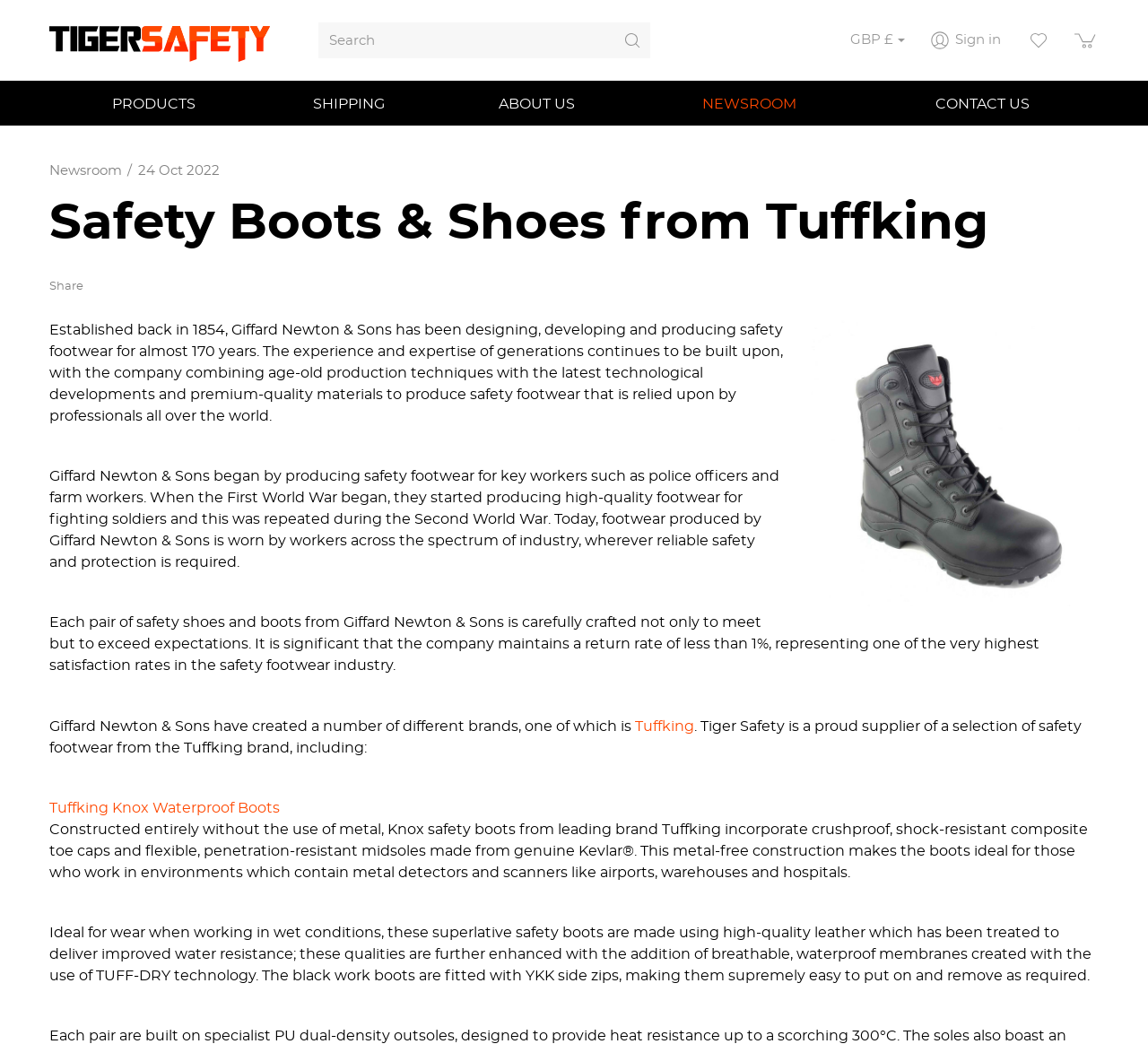What is the purpose of TUFF-DRY technology in the safety boots?
Based on the visual information, provide a detailed and comprehensive answer.

The purpose of TUFF-DRY technology in the safety boots is to provide improved water resistance, making the boots ideal for wear when working in wet conditions.